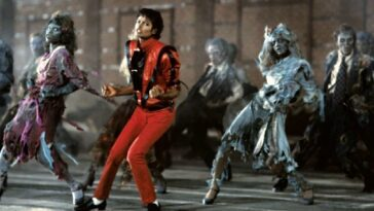What is Michael Jackson's legacy in the music industry?
Using the image, elaborate on the answer with as much detail as possible.

This moment in the video is celebrated for its choreography and creative direction, contributing to Jackson's legacy as a legendary performer in the music industry.